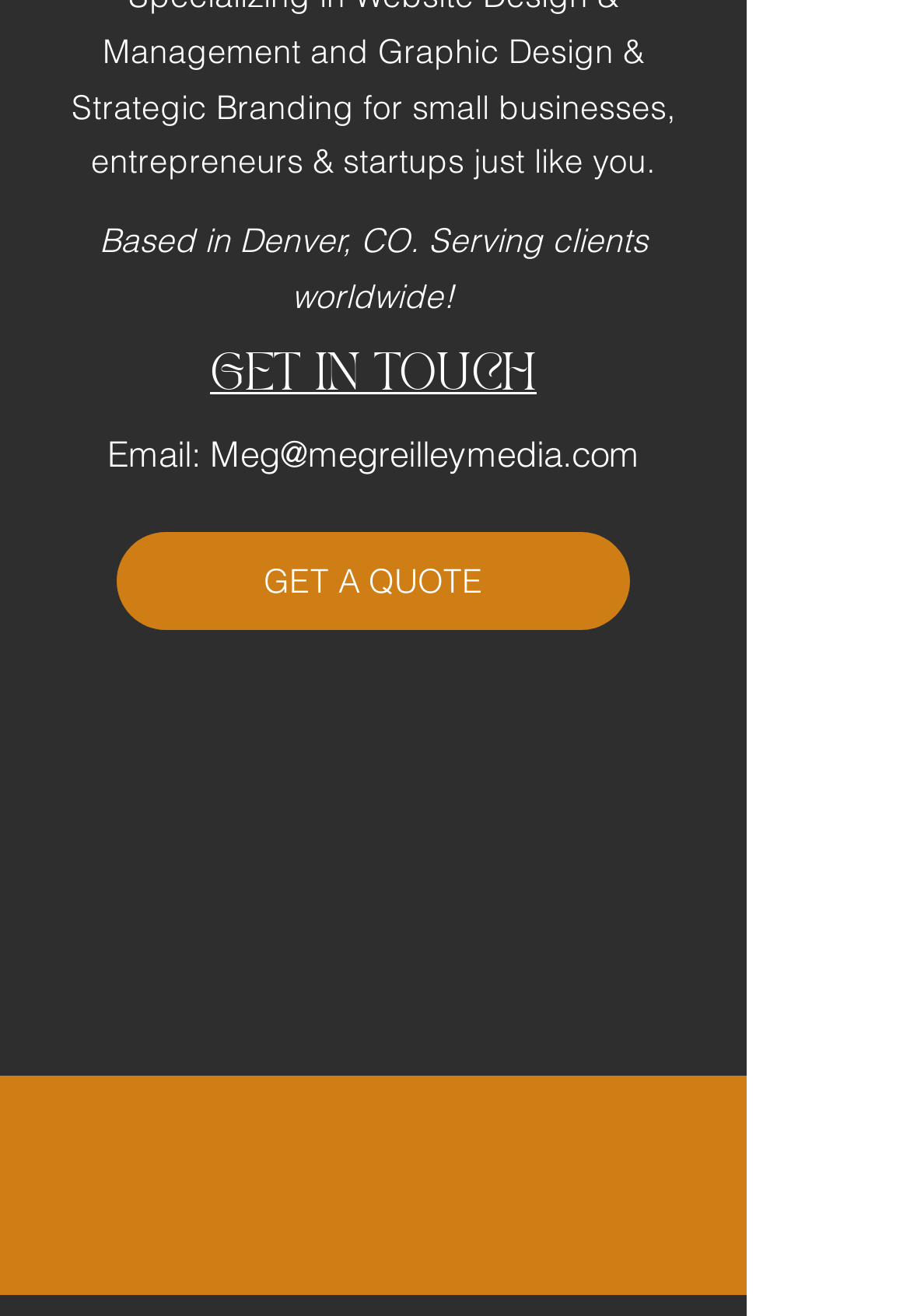Using the element description: "Meg@megreilleymedia.com", determine the bounding box coordinates. The coordinates should be in the format [left, top, right, bottom], with values between 0 and 1.

[0.231, 0.328, 0.703, 0.362]